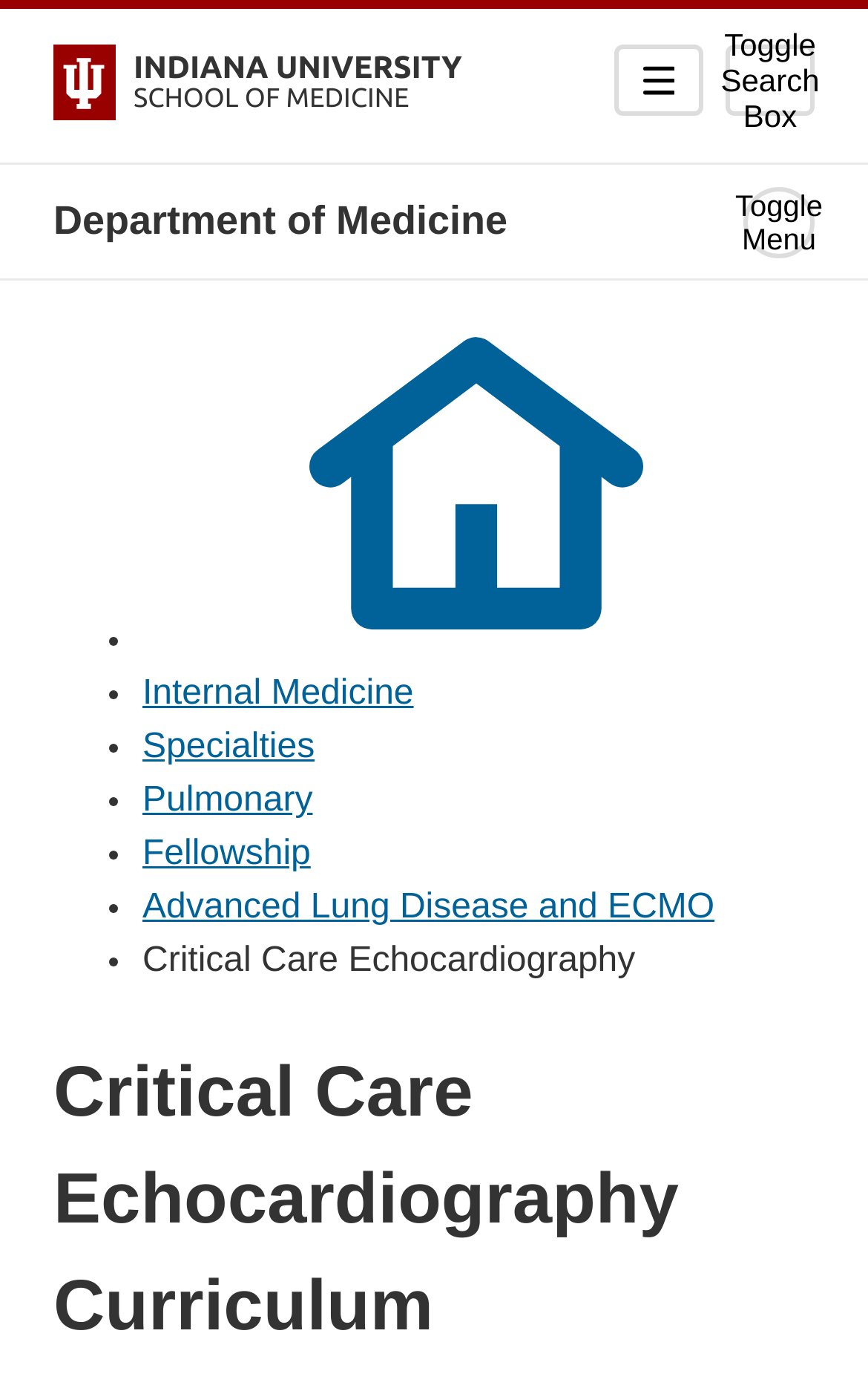Please determine the bounding box coordinates of the element's region to click for the following instruction: "View the Critical Care Echocardiography Curriculum".

[0.062, 0.746, 0.938, 0.976]